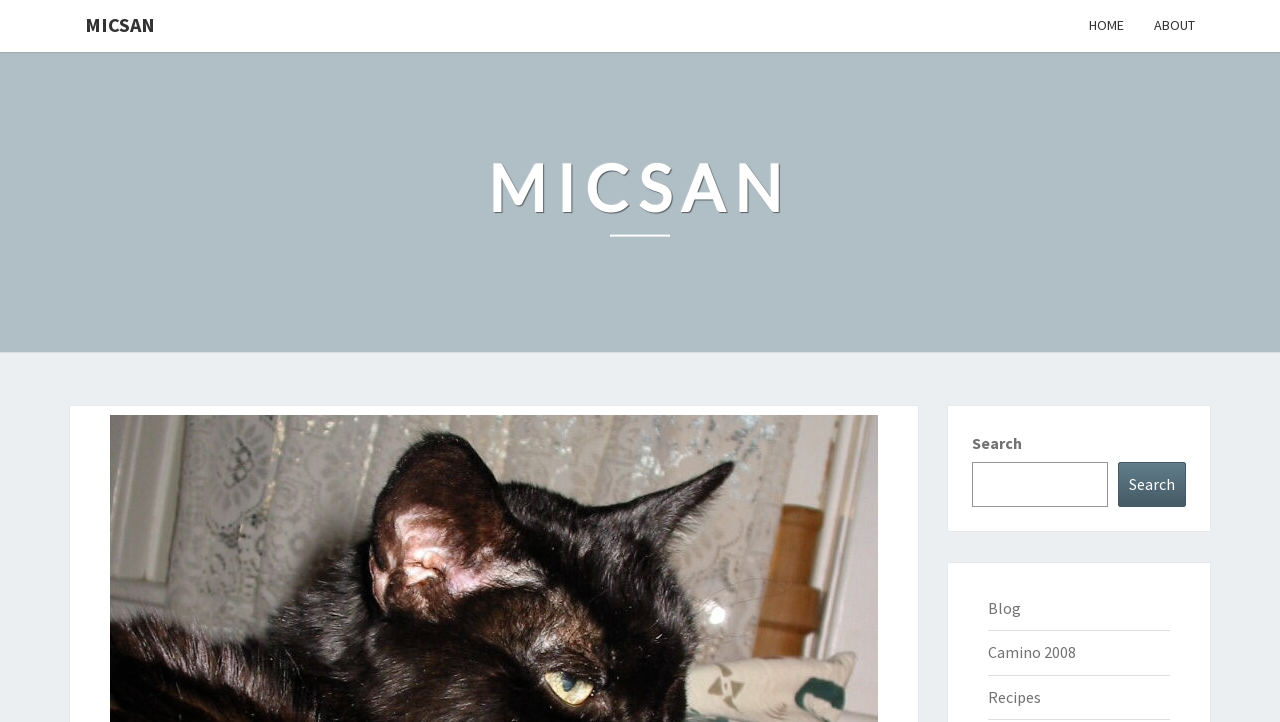Using the provided element description: "Camino 2008", identify the bounding box coordinates. The coordinates should be four floats between 0 and 1 in the order [left, top, right, bottom].

[0.771, 0.89, 0.84, 0.917]